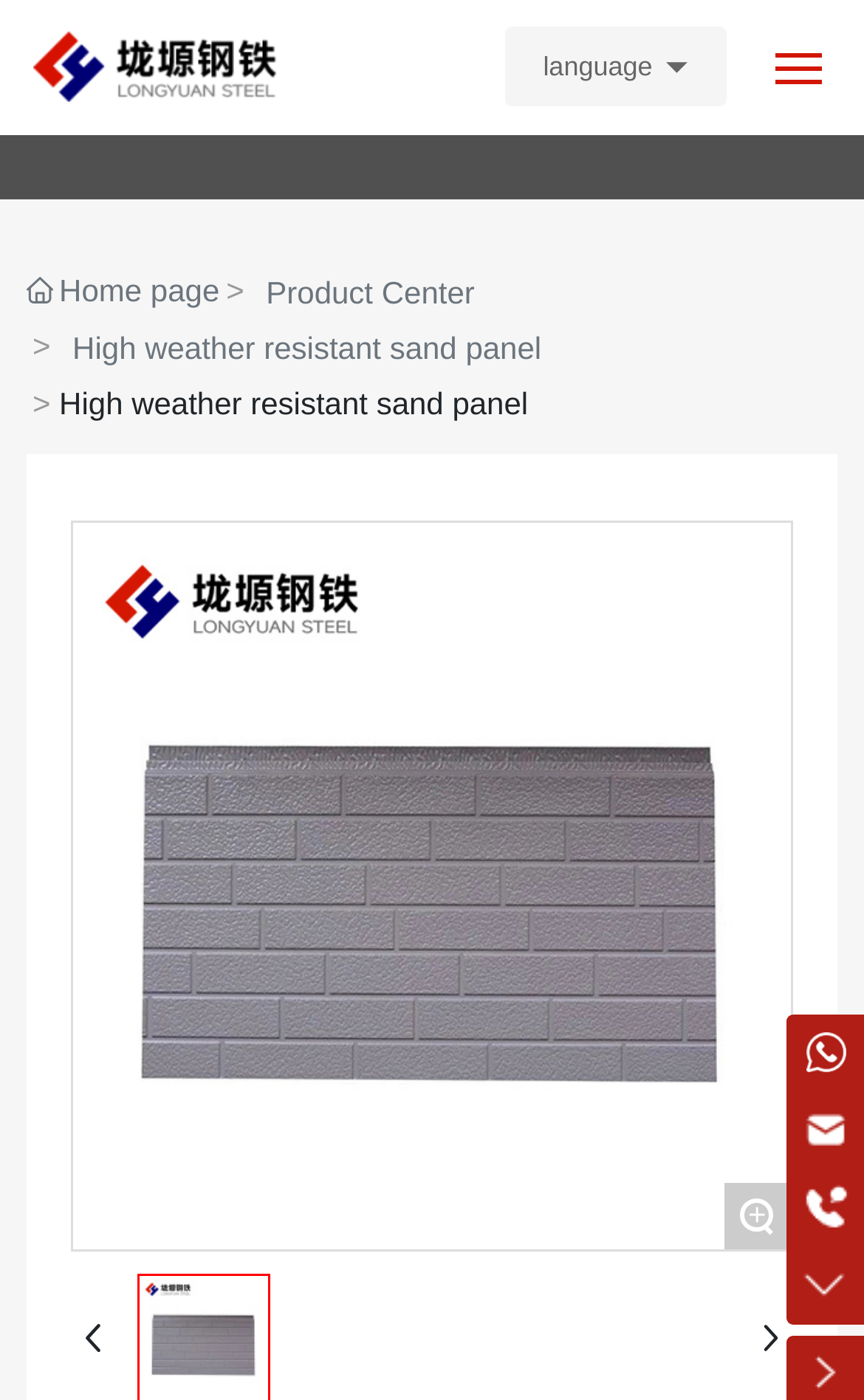Locate the bounding box coordinates of the element that needs to be clicked to carry out the instruction: "View July 2023". The coordinates should be given as four float numbers ranging from 0 to 1, i.e., [left, top, right, bottom].

None